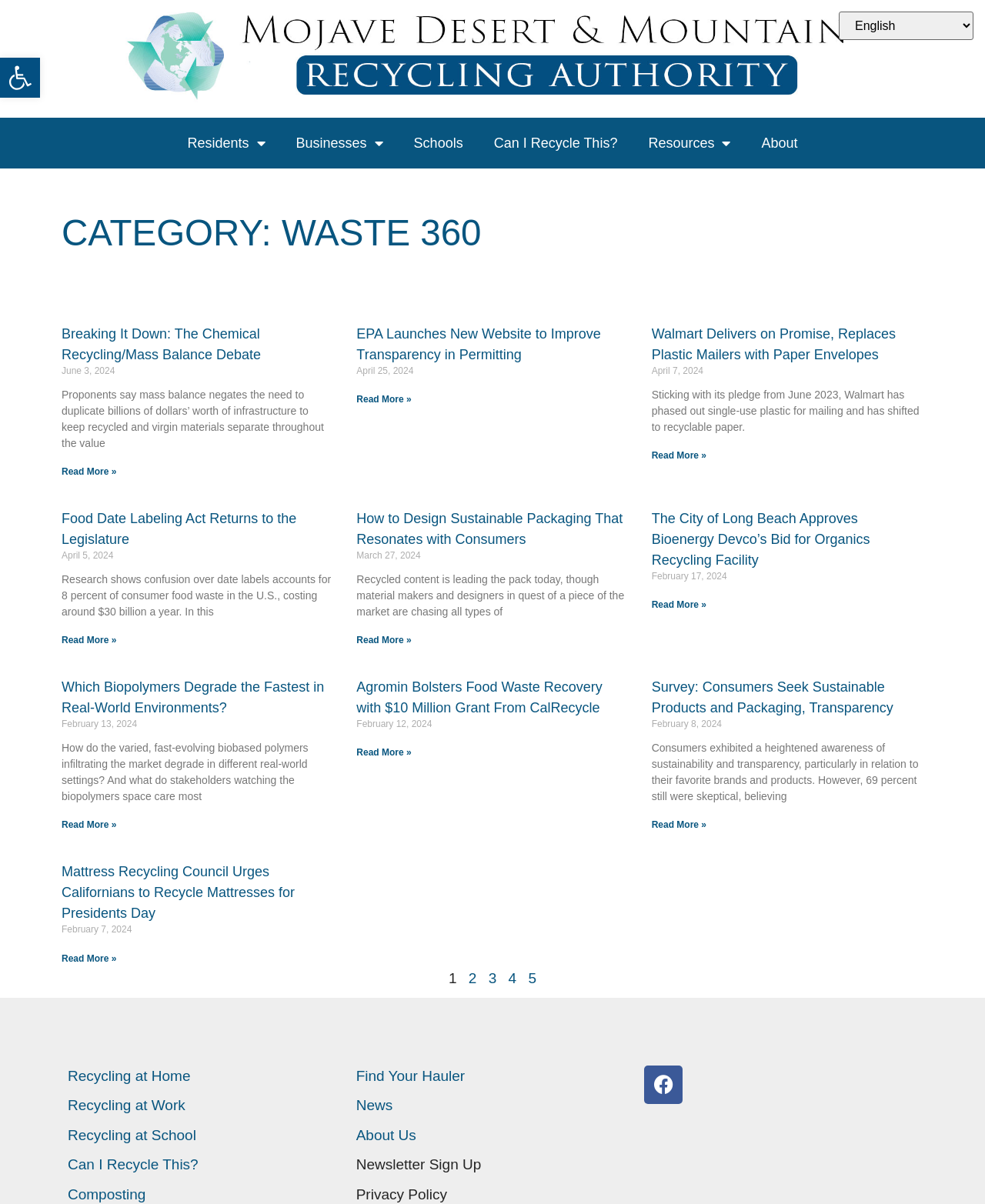Locate the bounding box coordinates of the area where you should click to accomplish the instruction: "View Residents page".

[0.175, 0.104, 0.285, 0.133]